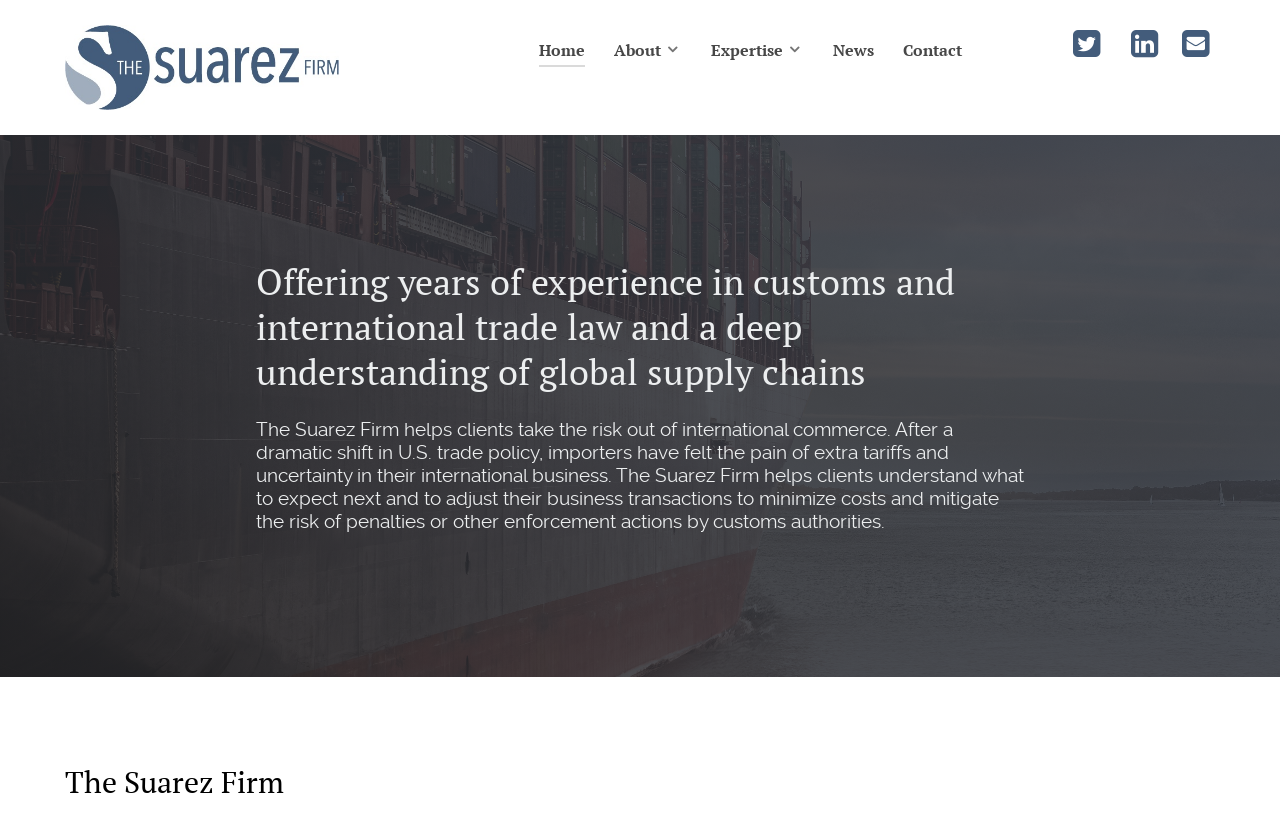Refer to the screenshot and give an in-depth answer to this question: What is the firm's goal for clients?

According to the webpage, the firm helps clients 'take the risk out of international commerce' and 'adjust their business transactions to minimize costs and mitigate the risk of penalties or other enforcement actions by customs authorities'.